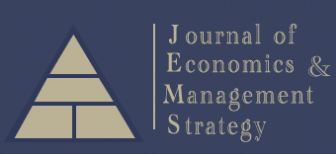What type of font is used for the journal's title?
Please utilize the information in the image to give a detailed response to the question.

The journal's title is presented in an elegant serif font, which clearly displays the journal's focus on economics and management strategy.